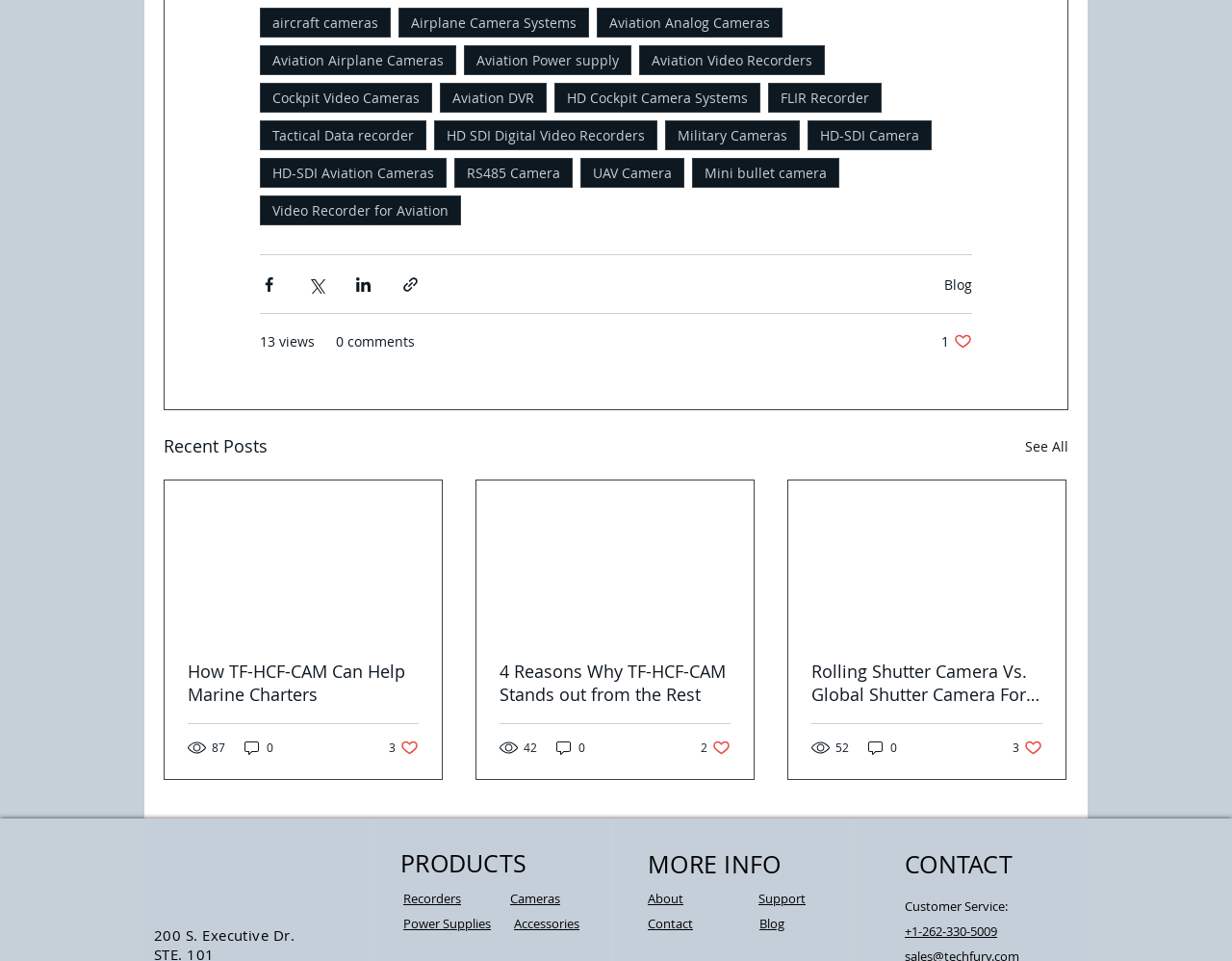Identify the bounding box coordinates necessary to click and complete the given instruction: "View the 'PRODUCTS'".

[0.325, 0.882, 0.478, 0.915]